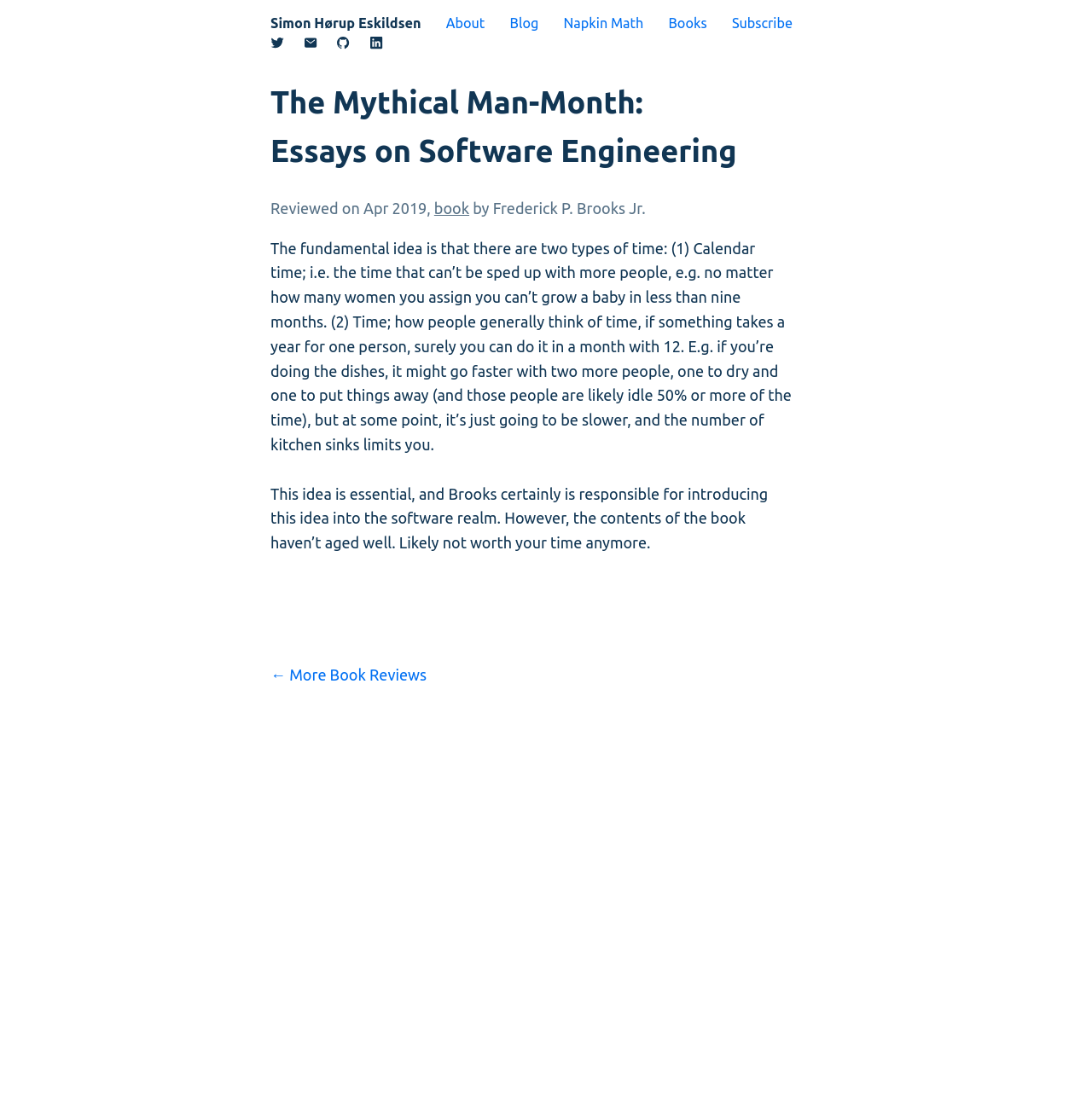Respond to the question below with a single word or phrase:
What is the book being reviewed?

The Mythical Man-Month